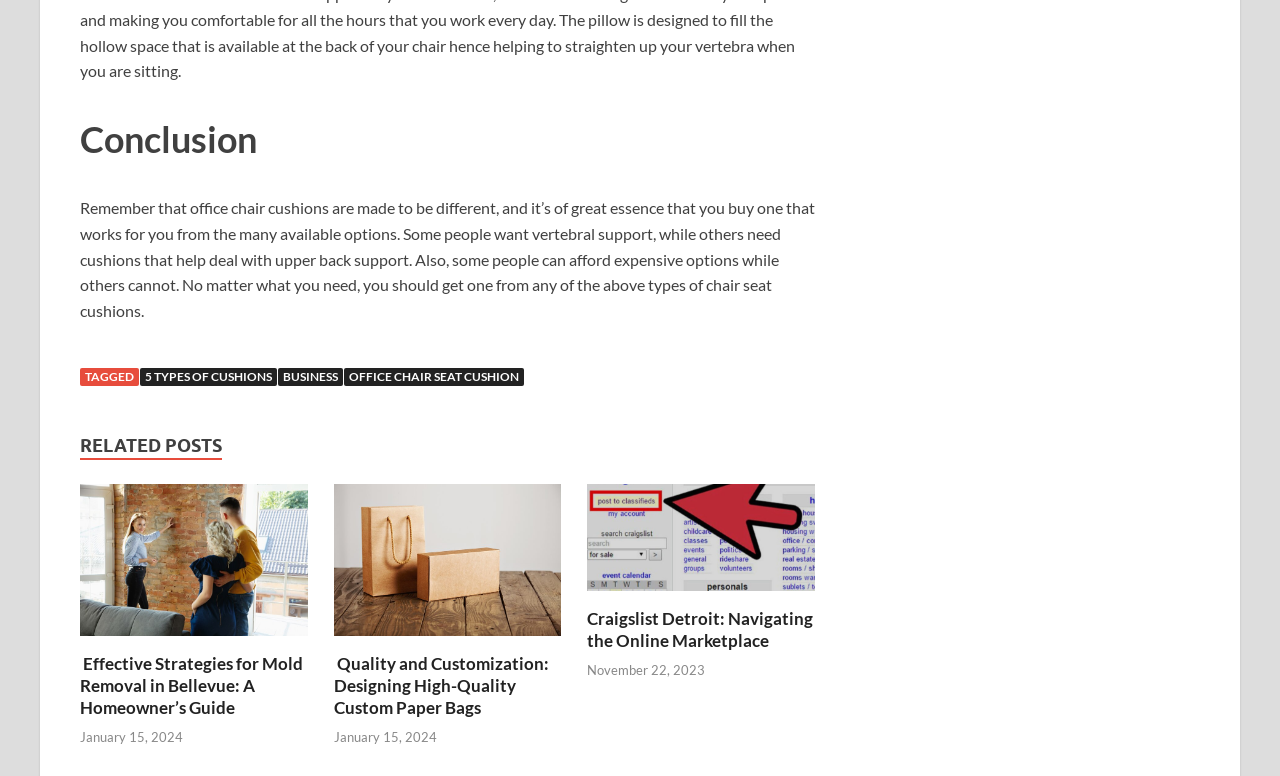Determine the bounding box coordinates of the area to click in order to meet this instruction: "View 'Effective Strategies for Mold Removal in Bellevue: A Homeowner’s Guide'".

[0.062, 0.841, 0.241, 0.927]